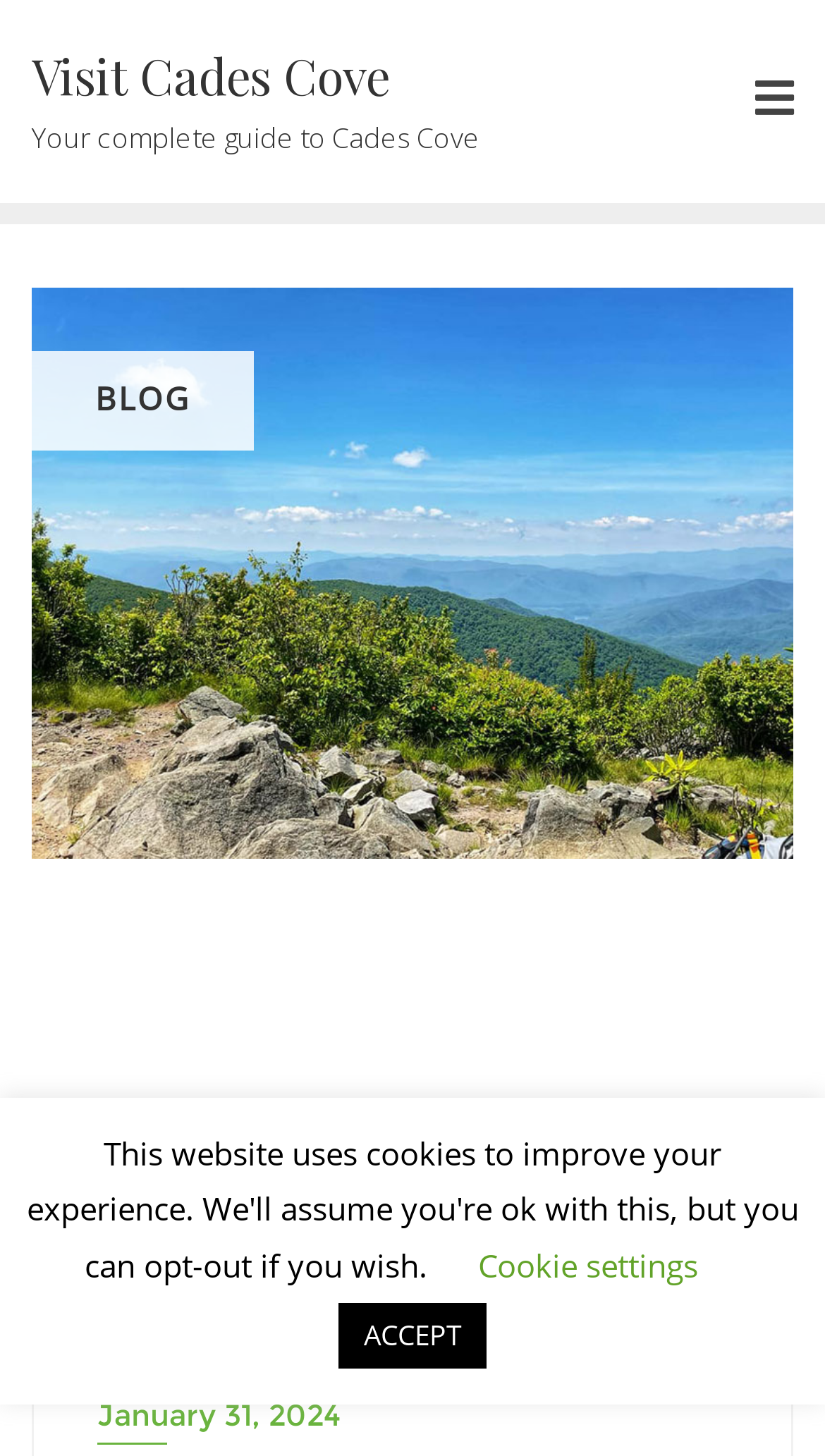What is the topic of the blog?
Examine the webpage screenshot and provide an in-depth answer to the question.

The topic of the blog can be inferred from the static text 'BLOG' and the image 'What Are the Best Times to Visit Cades Cove' which suggests that the blog is about Cades Cove.